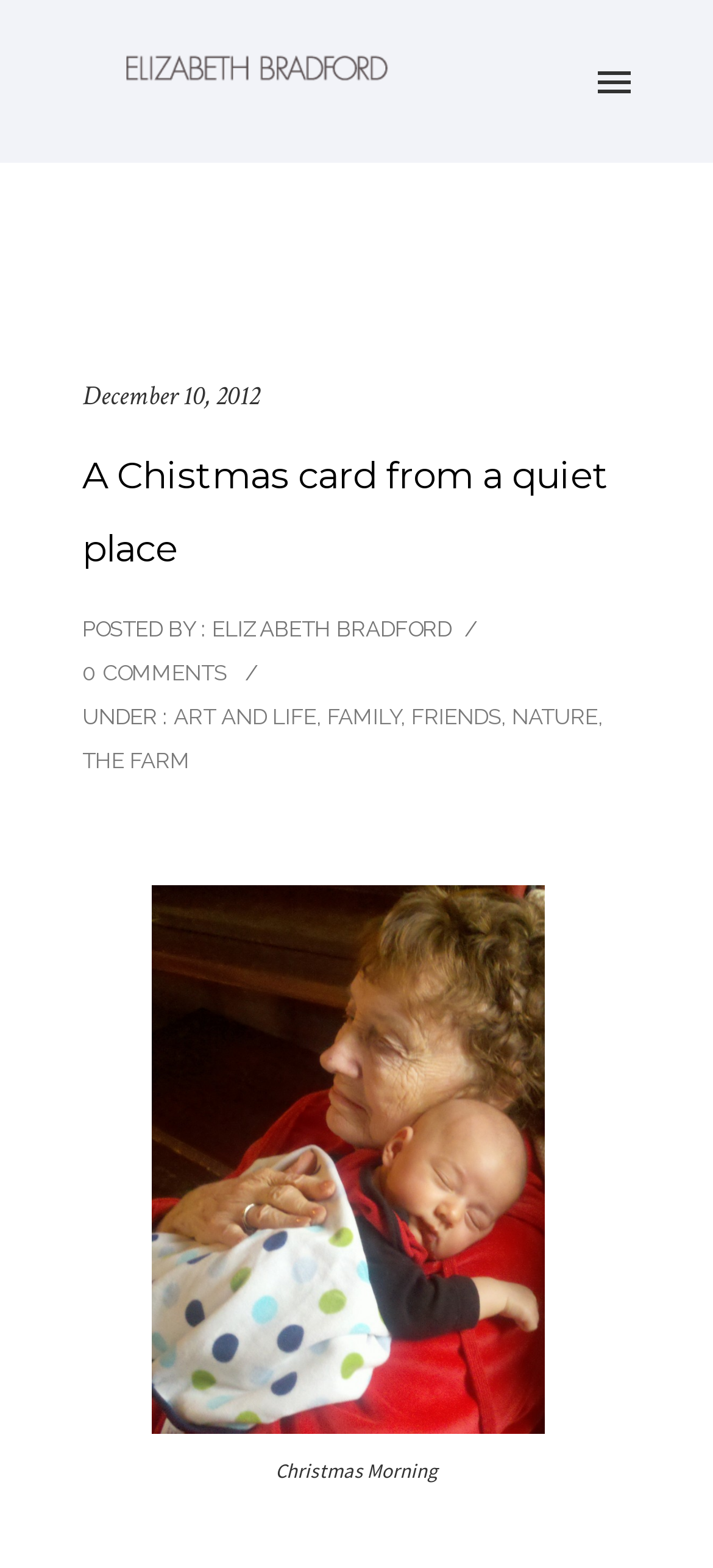Pinpoint the bounding box coordinates for the area that should be clicked to perform the following instruction: "read the article 'A Chistmas card from a quiet place'".

[0.115, 0.28, 0.885, 0.374]